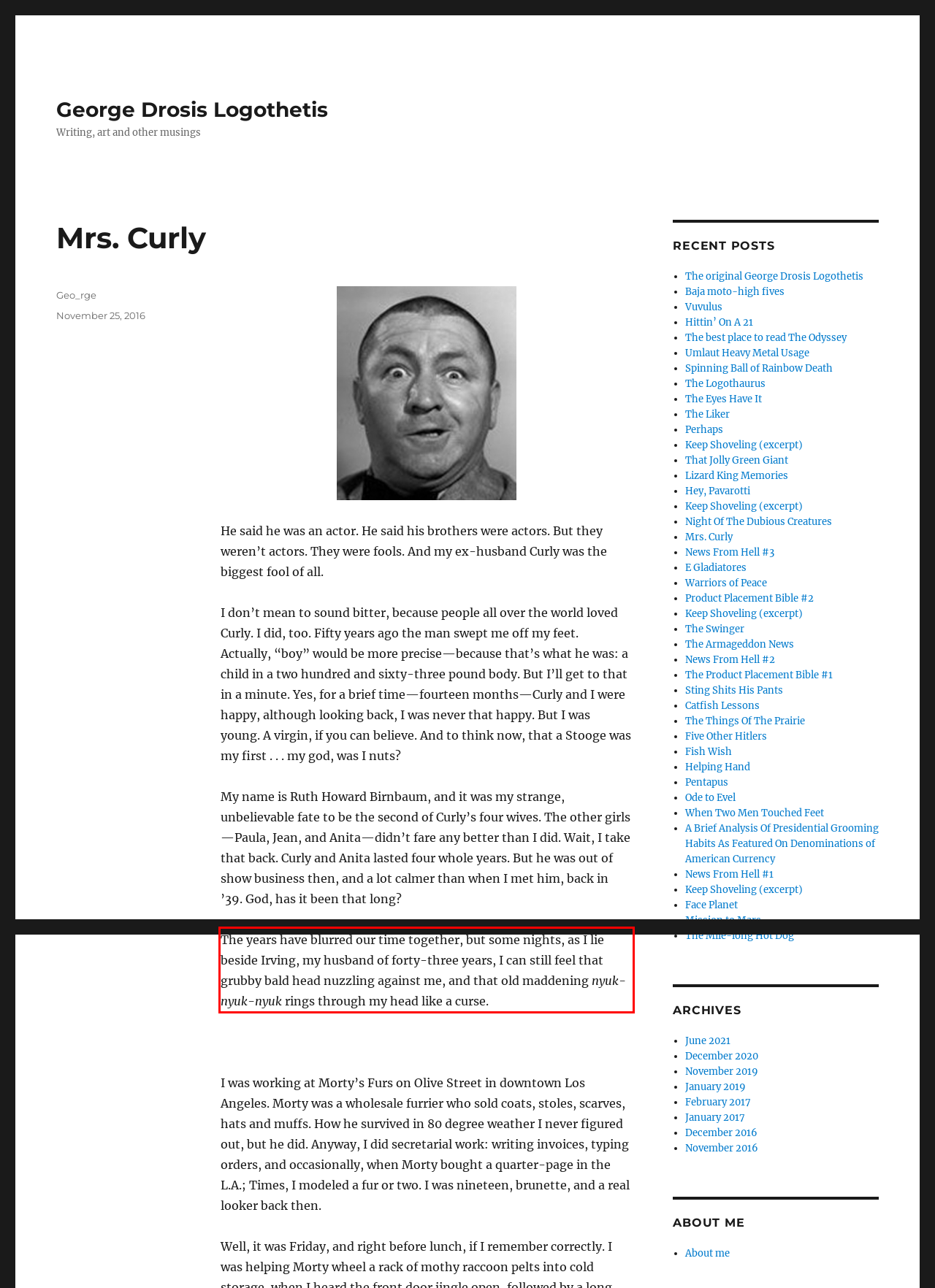Please identify the text within the red rectangular bounding box in the provided webpage screenshot.

The years have blurred our time together, but some nights, as I lie beside Irving, my husband of forty-three years, I can still feel that grubby bald head nuzzling against me, and that old maddening nyuk-nyuk-nyuk rings through my head like a curse.